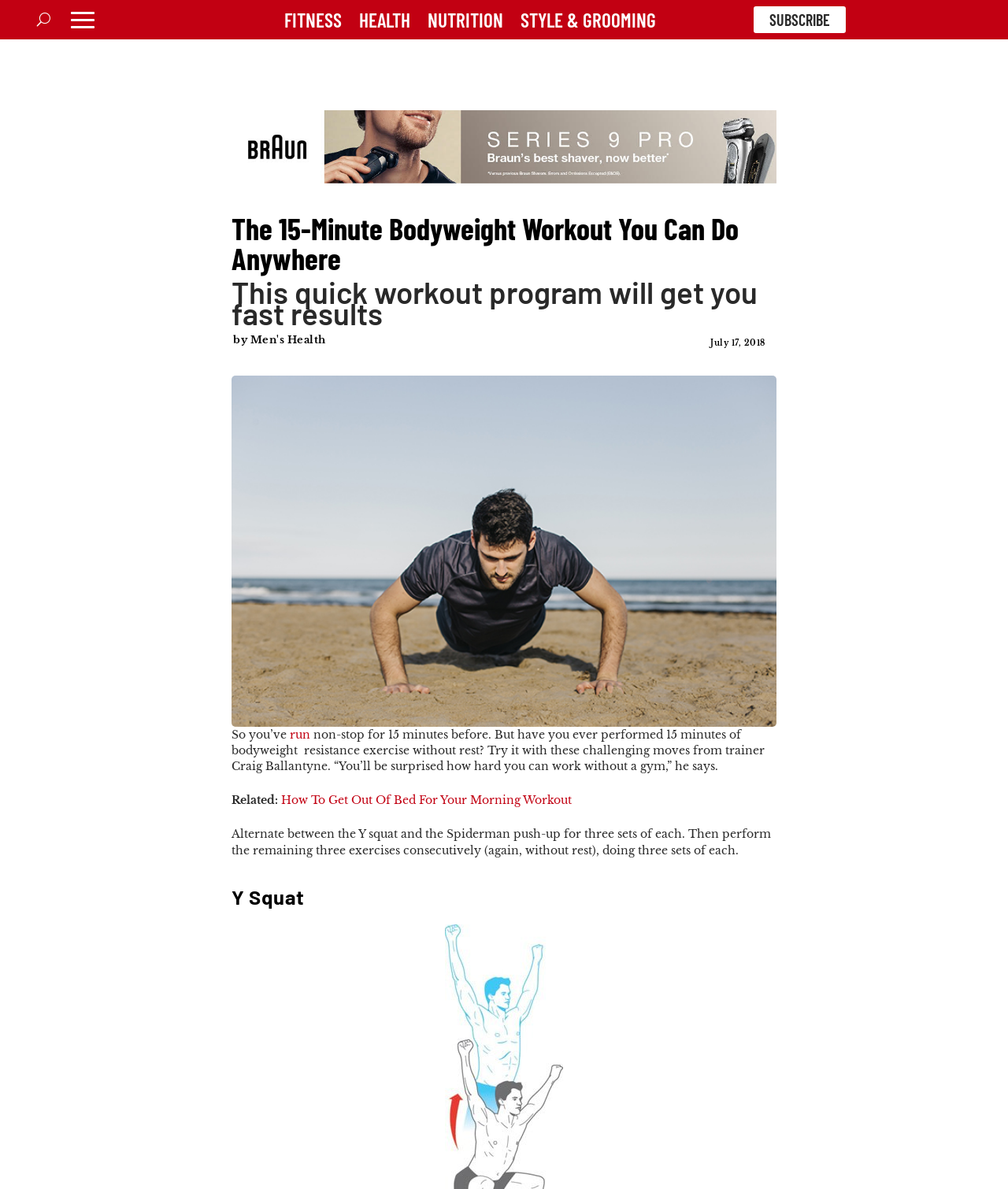Answer this question using a single word or a brief phrase:
What is the topic of the article?

Bodyweight workout